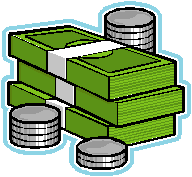What are scattered around the banknotes?
Based on the image, give a one-word or short phrase answer.

Silver coins